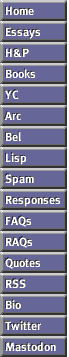Please examine the image and answer the question with a detailed explanation:
What is the irony of technology's evolution?

The irony of technology's evolution is that as we learn to dodge some distractions, new ones continuously emerge, complicating our efforts to maintain focus, much like drug-resistant bacteria.